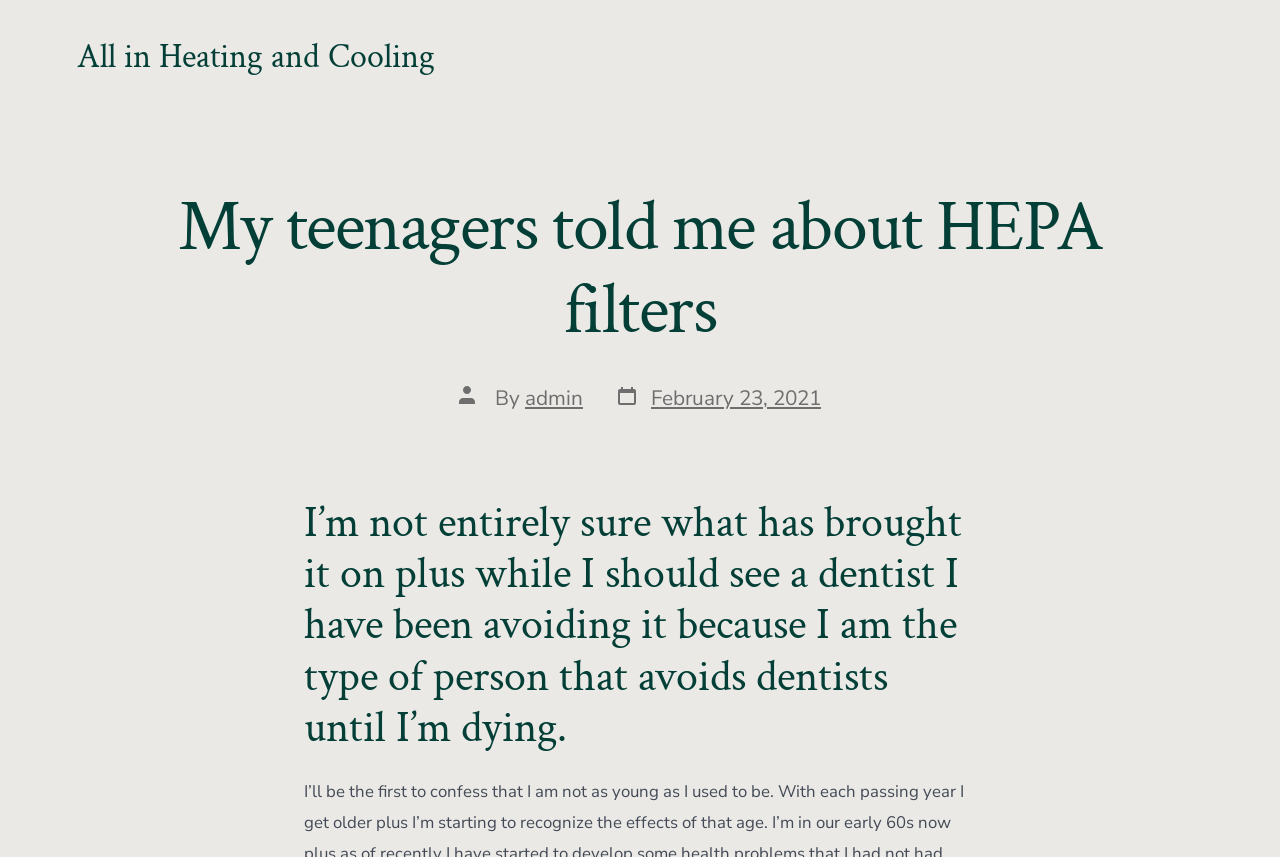Reply to the question with a single word or phrase:
Who is the author of the post?

admin